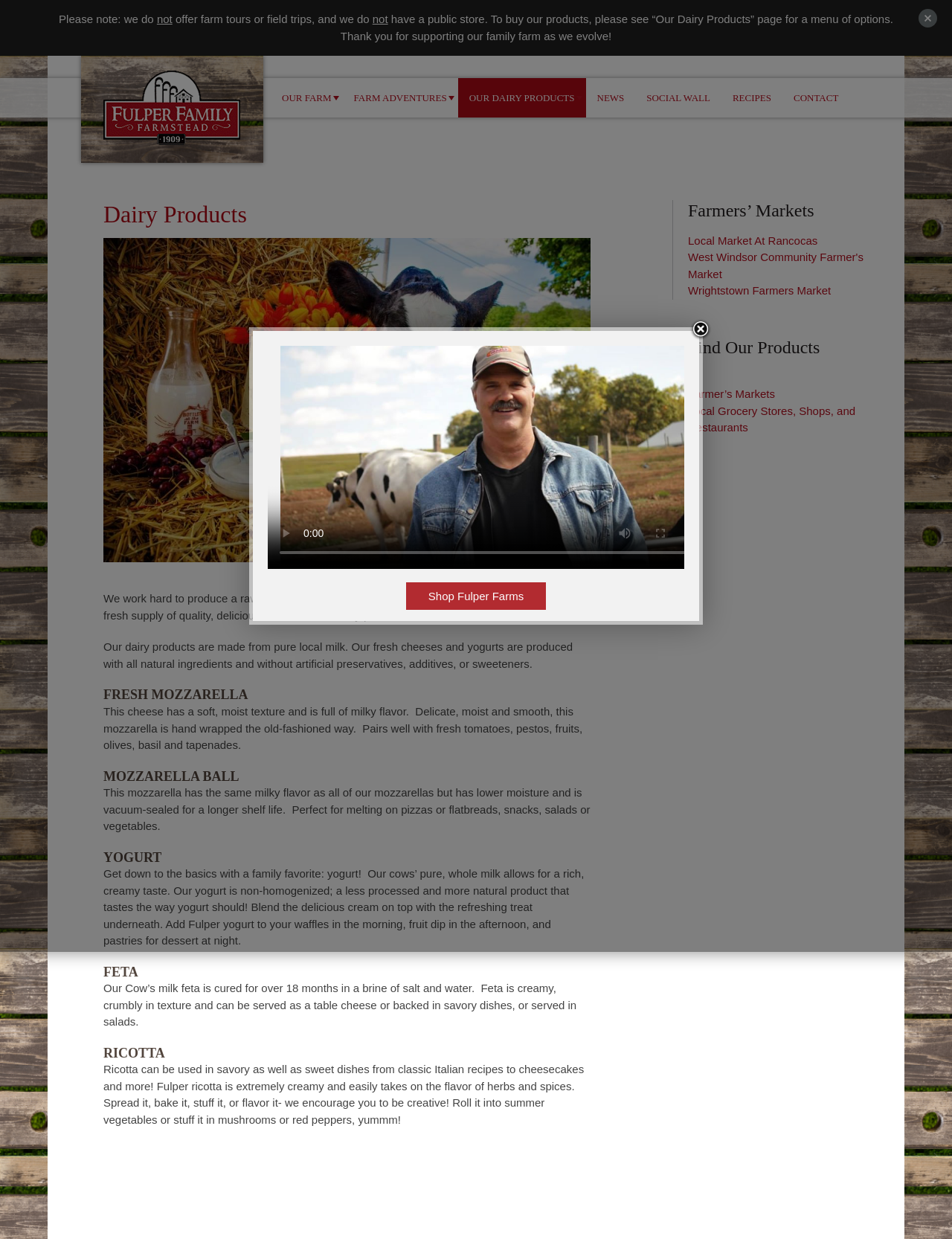Please determine the bounding box coordinates of the element's region to click for the following instruction: "Click on Shop Fulper Farms".

[0.426, 0.47, 0.574, 0.492]